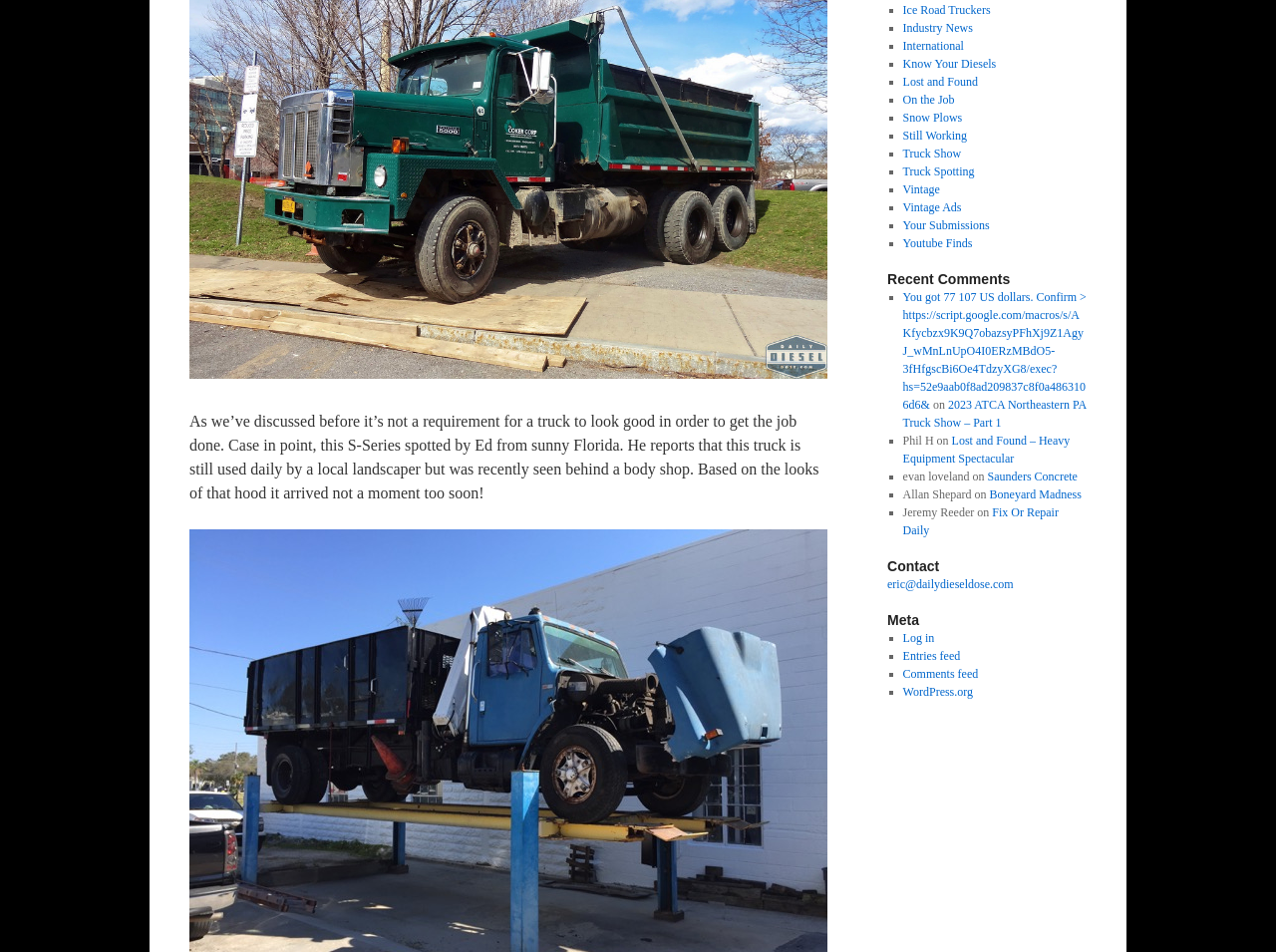Based on the element description Fix Or Repair Daily, identify the bounding box coordinates for the UI element. The coordinates should be in the format (top-left x, top-left y, bottom-right x, bottom-right y) and within the 0 to 1 range.

[0.707, 0.531, 0.83, 0.564]